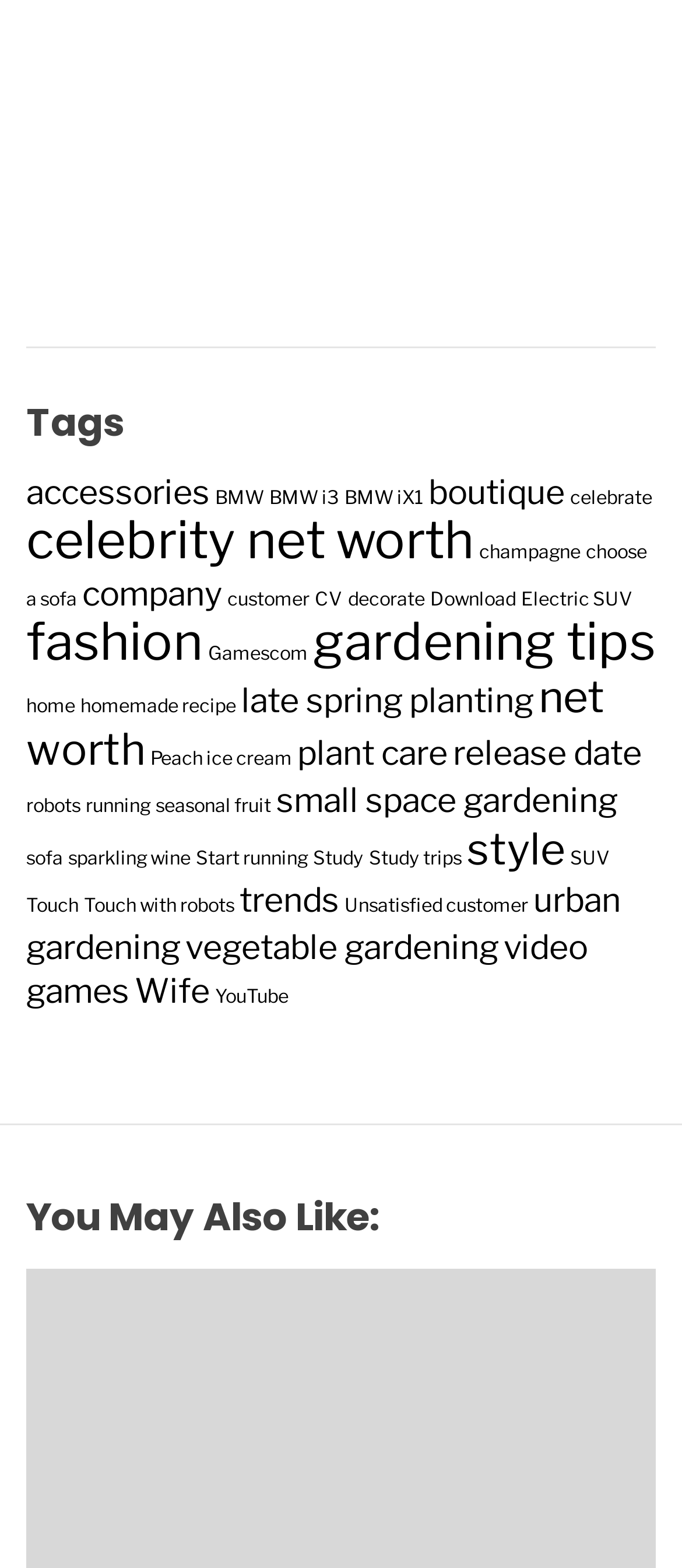Determine the bounding box for the described HTML element: "accessories". Ensure the coordinates are four float numbers between 0 and 1 in the format [left, top, right, bottom].

[0.038, 0.301, 0.308, 0.327]